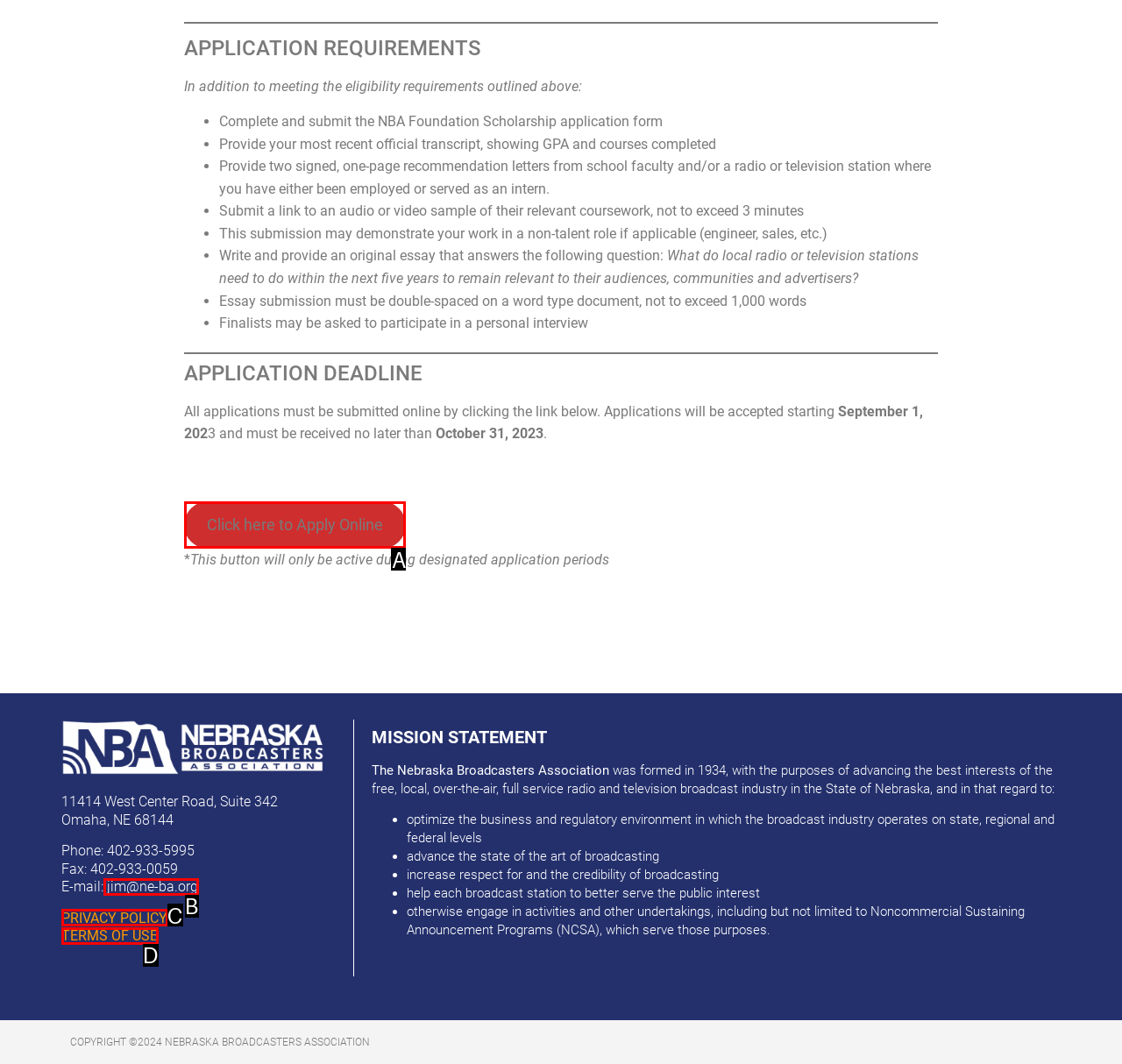Given the description: jim@ne-ba.org, select the HTML element that matches it best. Reply with the letter of the chosen option directly.

B